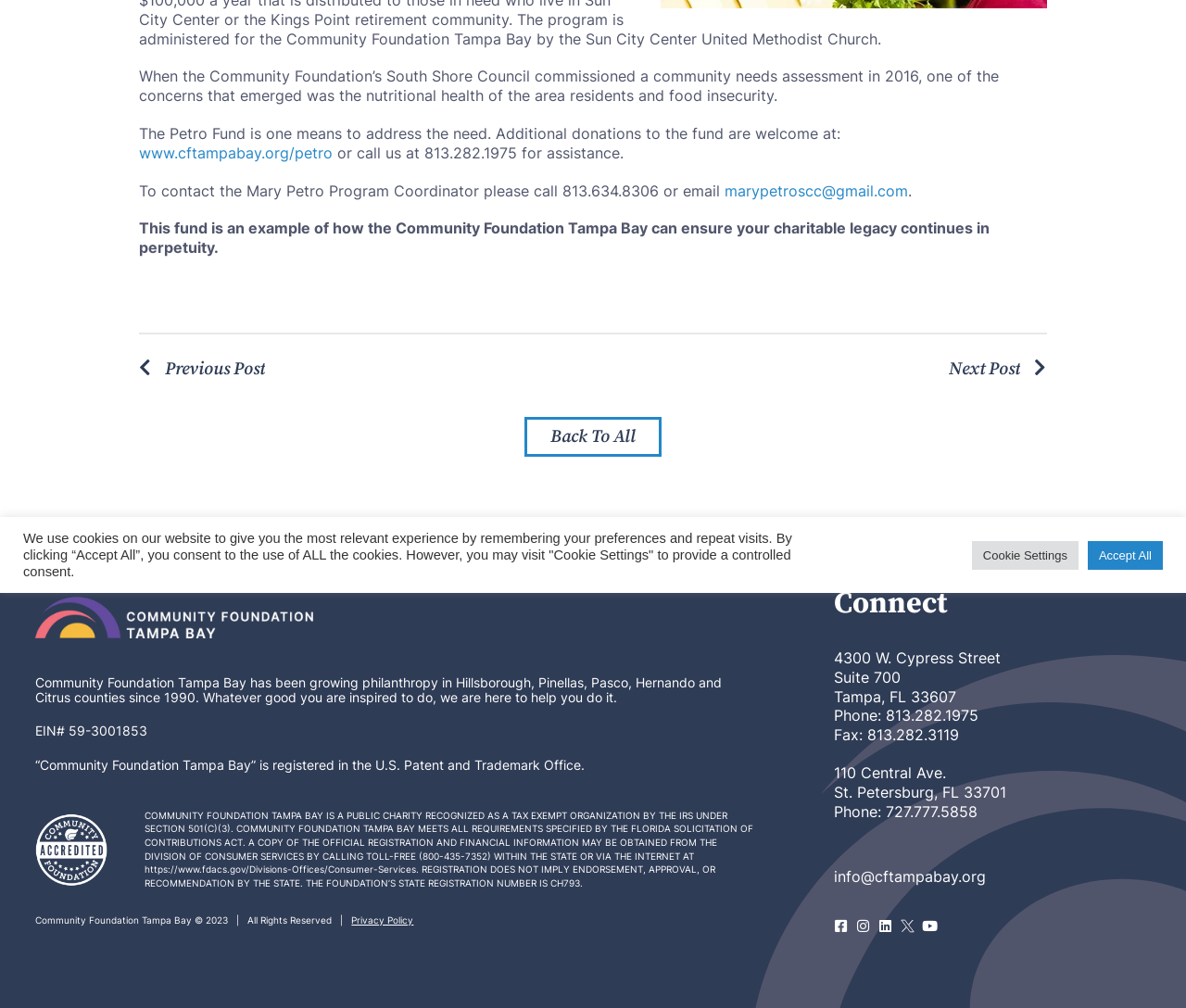Determine the bounding box for the UI element as described: "Instagram". The coordinates should be represented as four float numbers between 0 and 1, formatted as [left, top, right, bottom].

[0.718, 0.907, 0.737, 0.929]